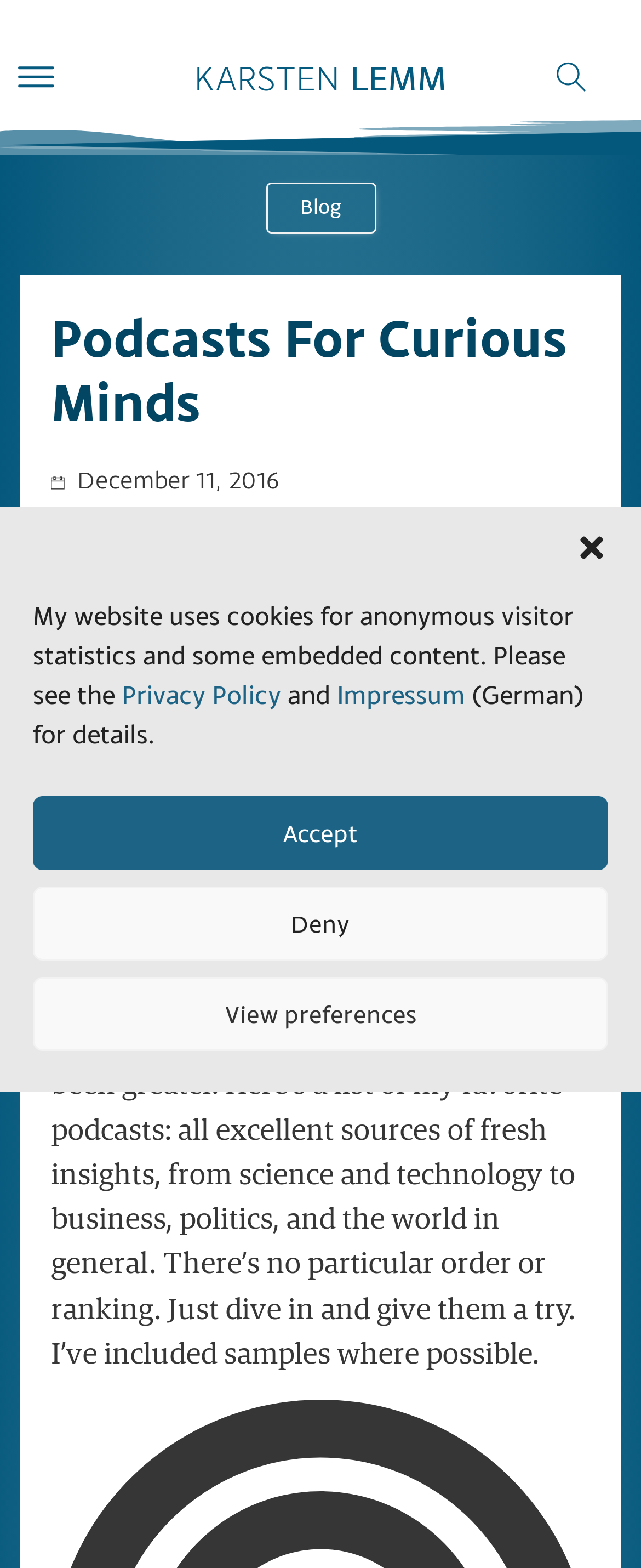Bounding box coordinates should be in the format (top-left x, top-left y, bottom-right x, bottom-right y) and all values should be floating point numbers between 0 and 1. Determine the bounding box coordinate for the UI element described as: parent_node: KARSTEN LEMM aria-label="open menu"

[0.006, 0.026, 0.162, 0.072]